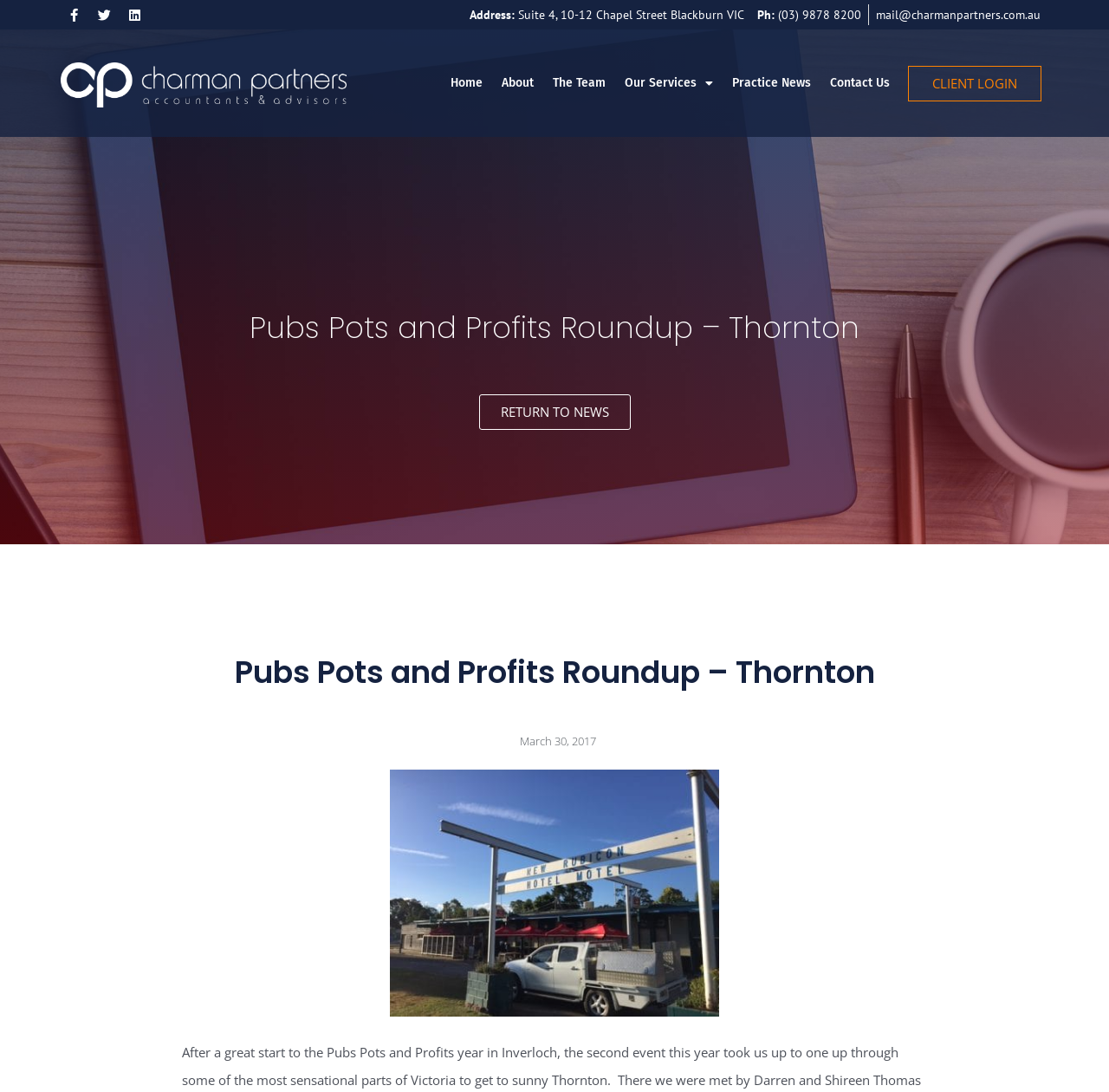Locate the bounding box coordinates of the clickable element to fulfill the following instruction: "Contact us". Provide the coordinates as four float numbers between 0 and 1 in the format [left, top, right, bottom].

[0.739, 0.059, 0.811, 0.094]